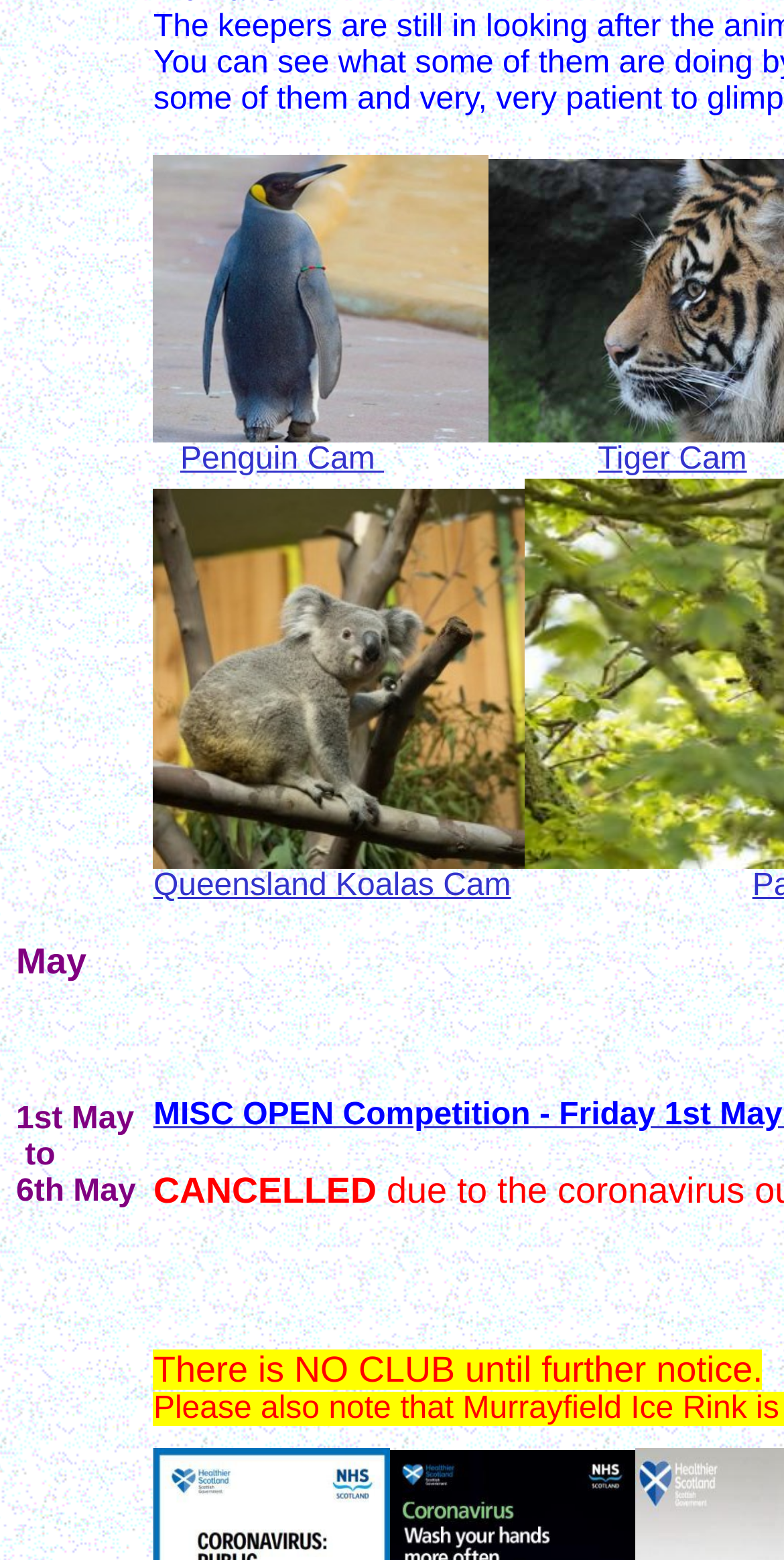Answer the question using only one word or a concise phrase: What is the name of the third camera?

Queensland Koalas Cam